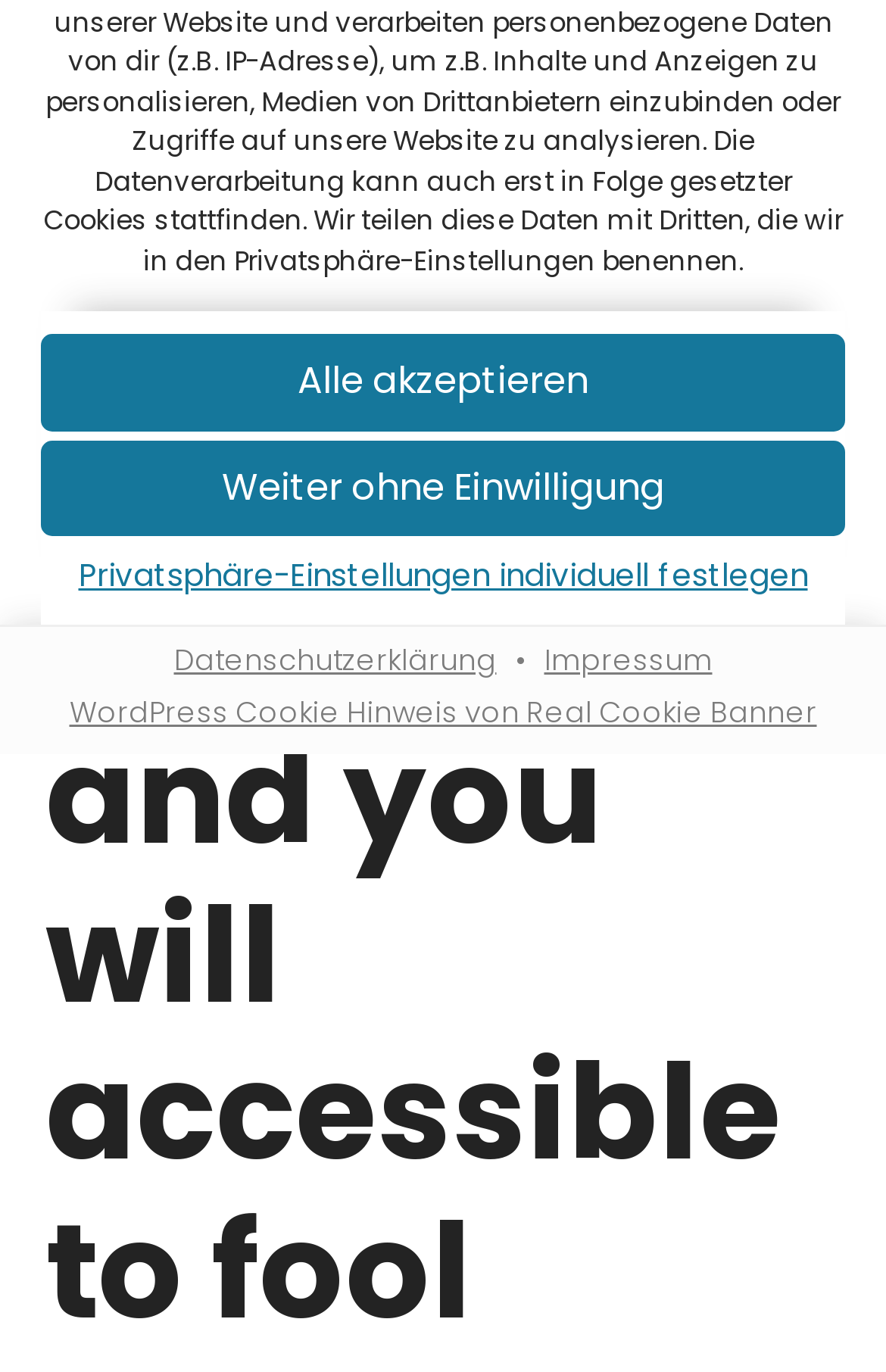Provide the bounding box coordinates, formatted as (top-left x, top-left y, bottom-right x, bottom-right y), with all values being floating point numbers between 0 and 1. Identify the bounding box of the UI element that matches the description: Alle akzeptieren

[0.046, 0.244, 0.954, 0.315]